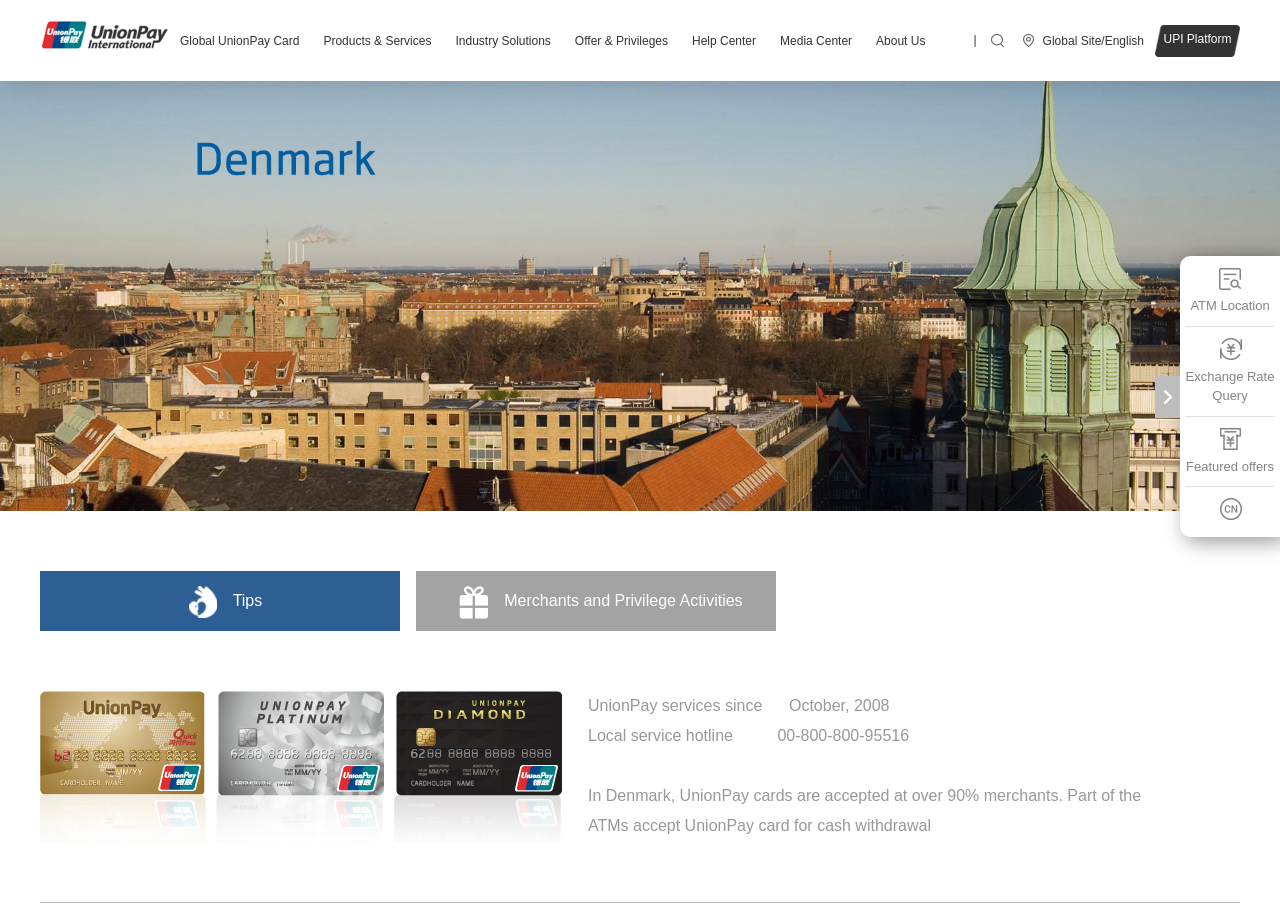Please provide the bounding box coordinates for the element that needs to be clicked to perform the instruction: "Explore Chinese Mainland". The coordinates must consist of four float numbers between 0 and 1, formatted as [left, top, right, bottom].

[0.59, 0.497, 0.676, 0.565]